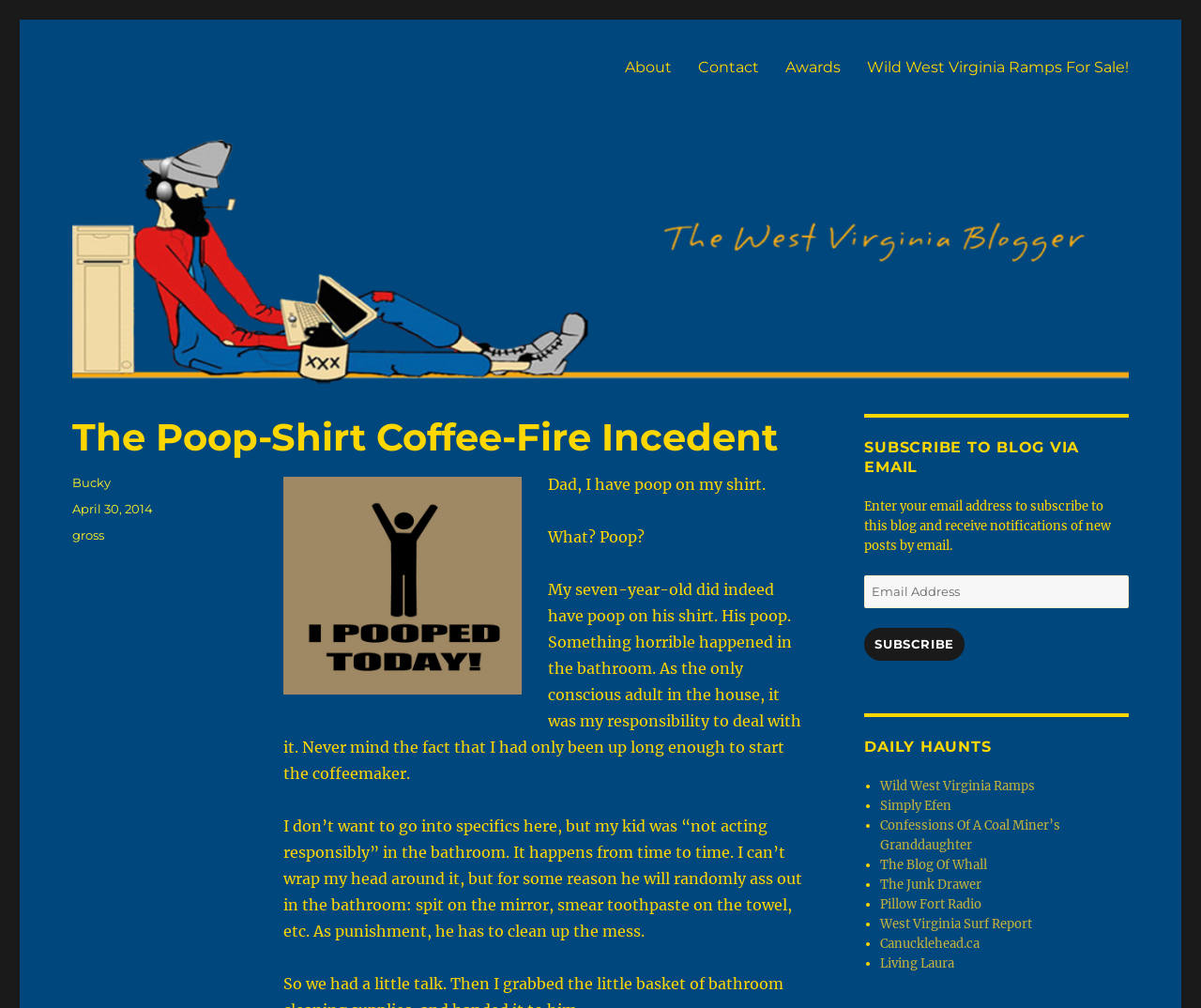Using the elements shown in the image, answer the question comprehensively: What is the name of the blogger?

The answer can be found in the footer section of the webpage, where it says 'Author' followed by a link 'Bucky', indicating that Bucky is the author of the blog.